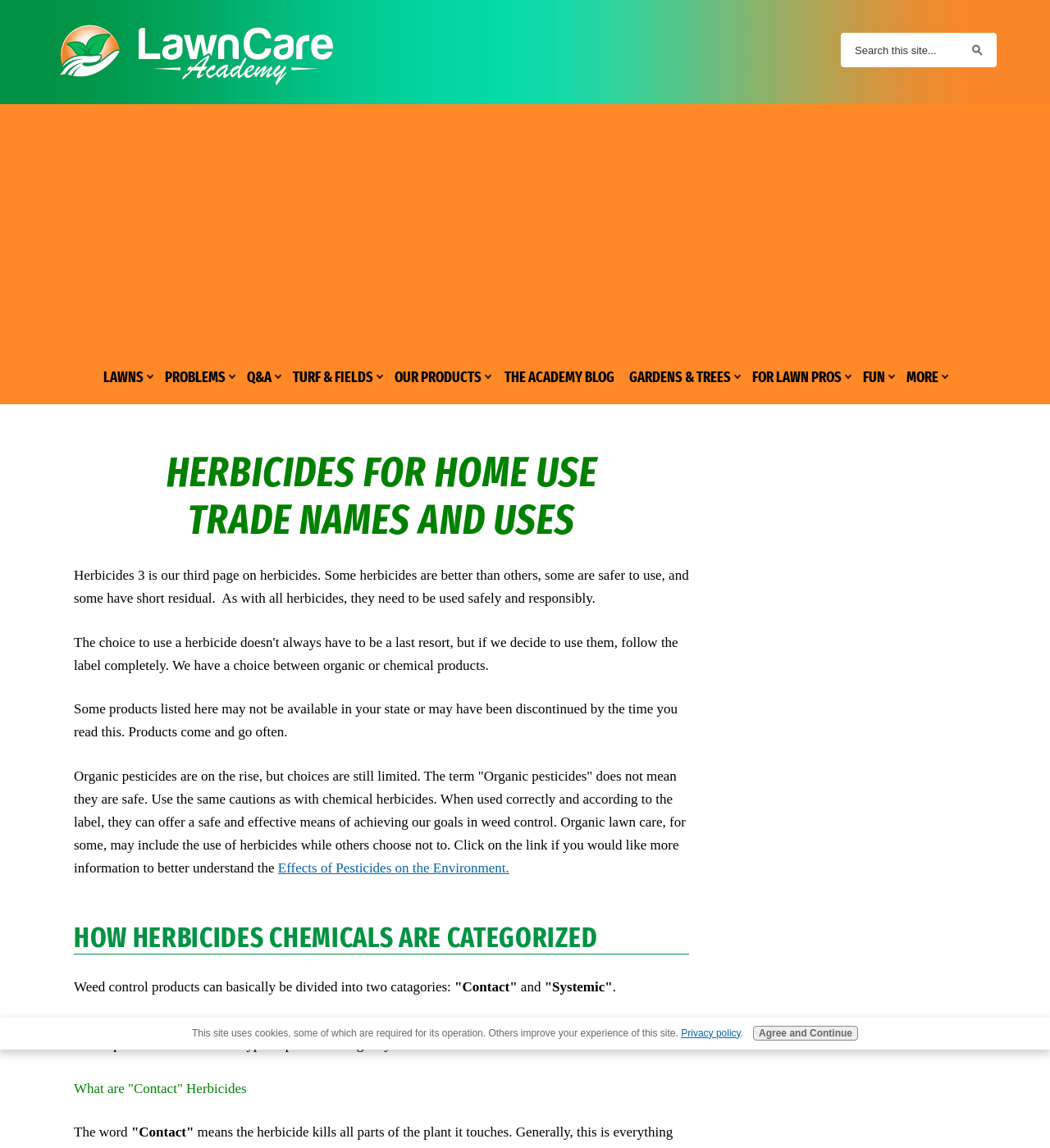Answer briefly with one word or phrase:
What is the main topic of this webpage?

Chemical herbicides